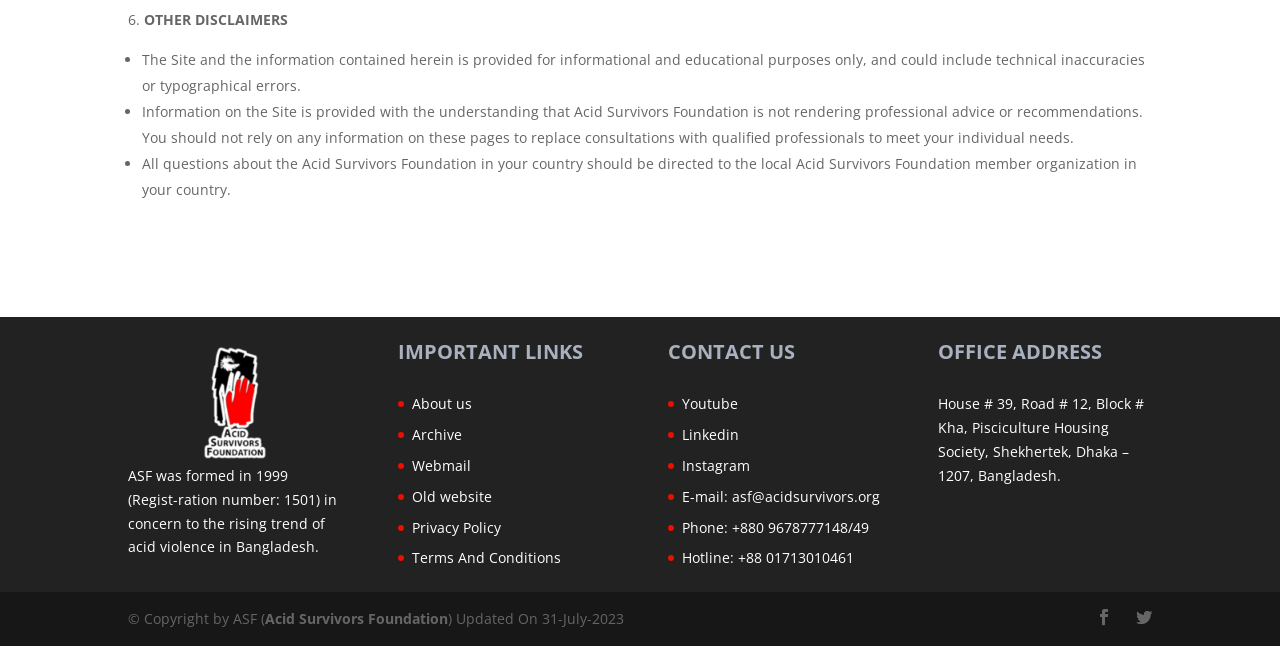What is the registration number of the Acid Survivors Foundation?
Using the visual information, respond with a single word or phrase.

1501